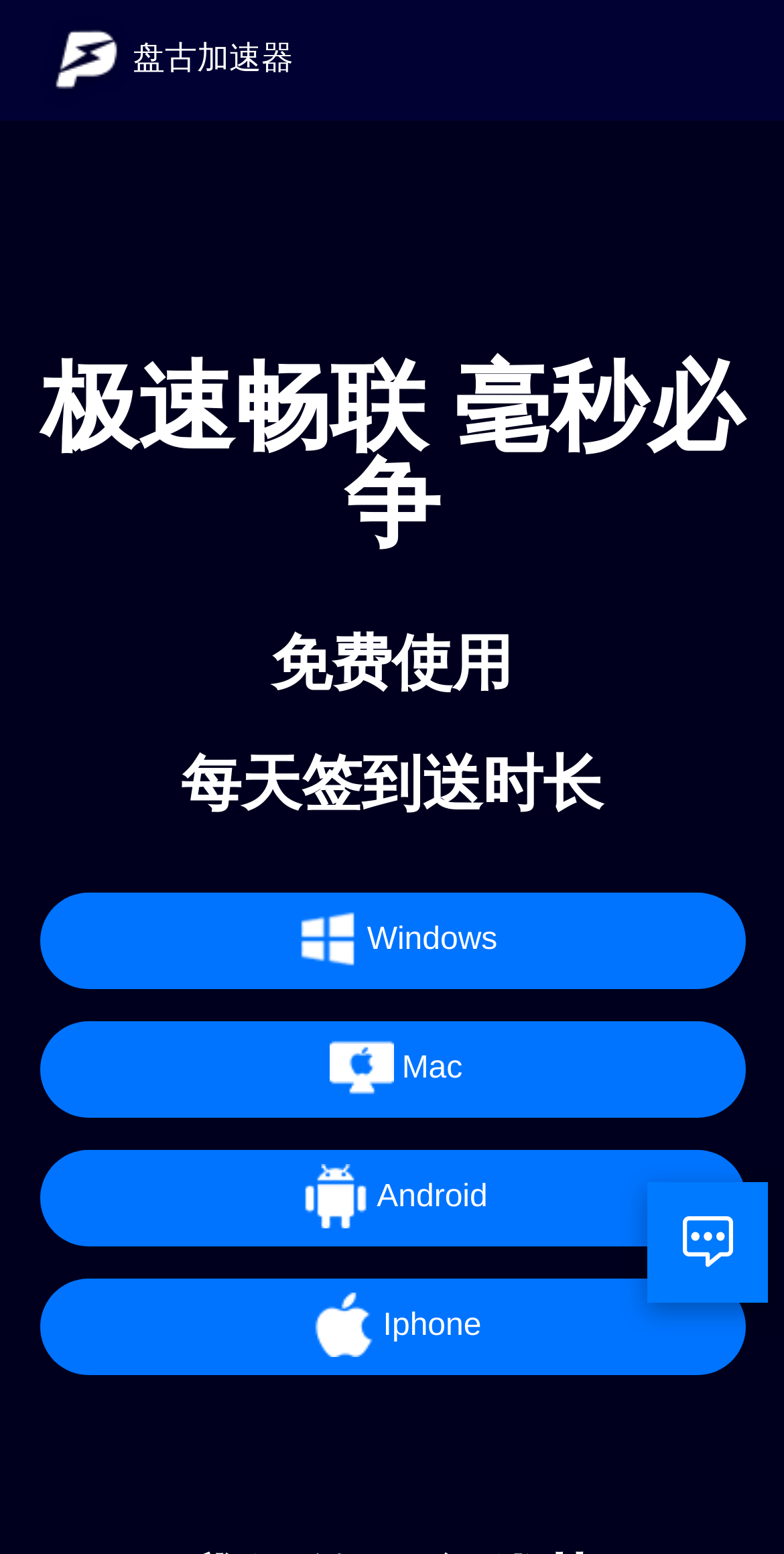How many download options are available?
Respond with a short answer, either a single word or a phrase, based on the image.

4